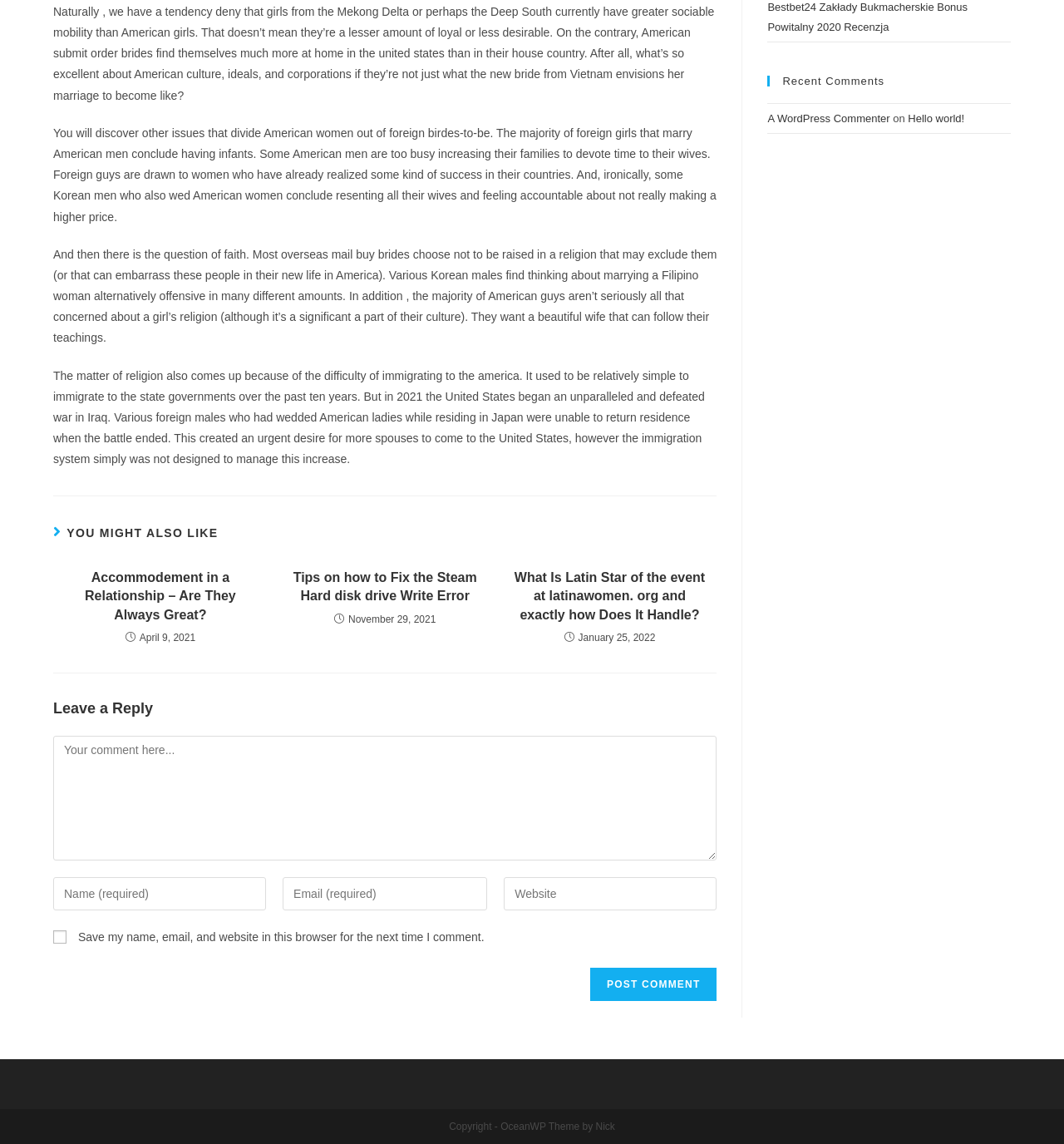Given the webpage screenshot and the description, determine the bounding box coordinates (top-left x, top-left y, bottom-right x, bottom-right y) that define the location of the UI element matching this description: A WordPress Commenter

[0.721, 0.098, 0.836, 0.109]